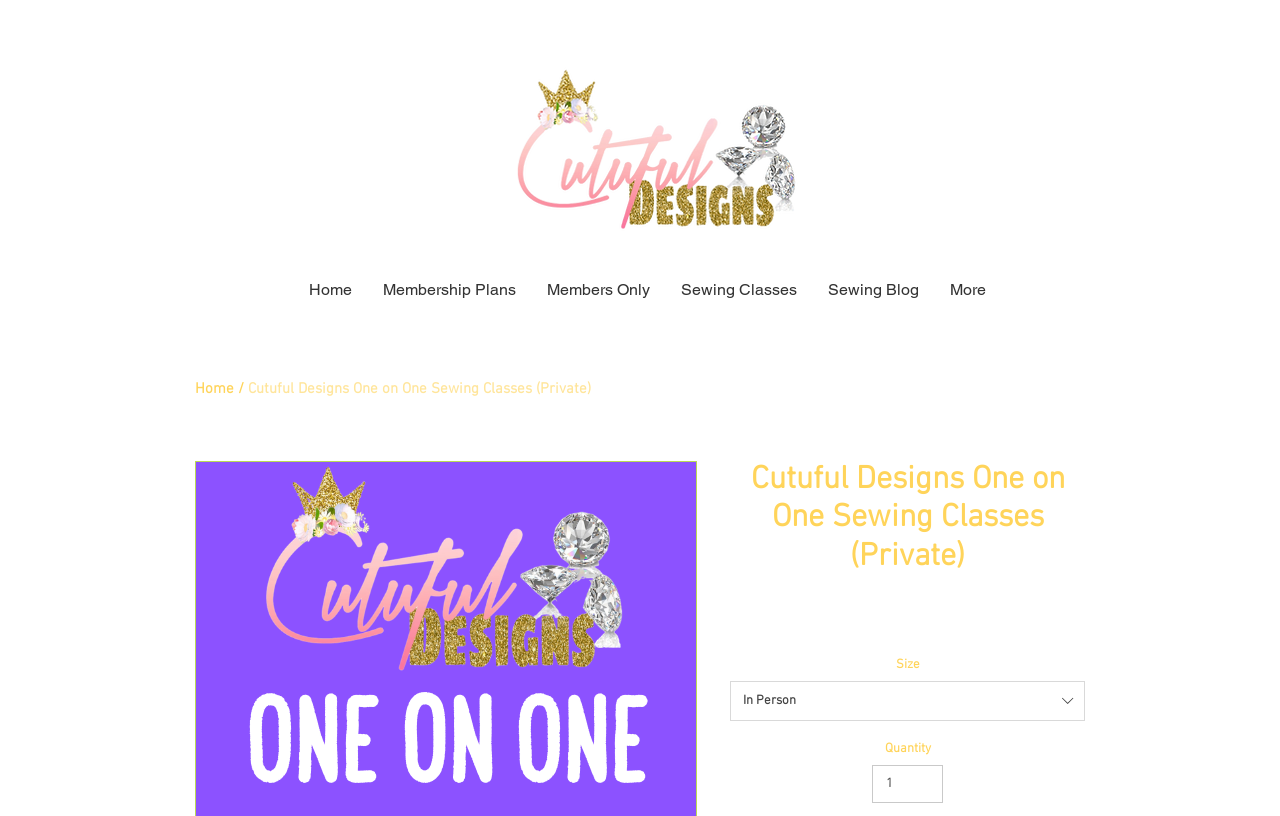Please locate the bounding box coordinates of the element that needs to be clicked to achieve the following instruction: "Set quantity". The coordinates should be four float numbers between 0 and 1, i.e., [left, top, right, bottom].

[0.681, 0.938, 0.737, 0.984]